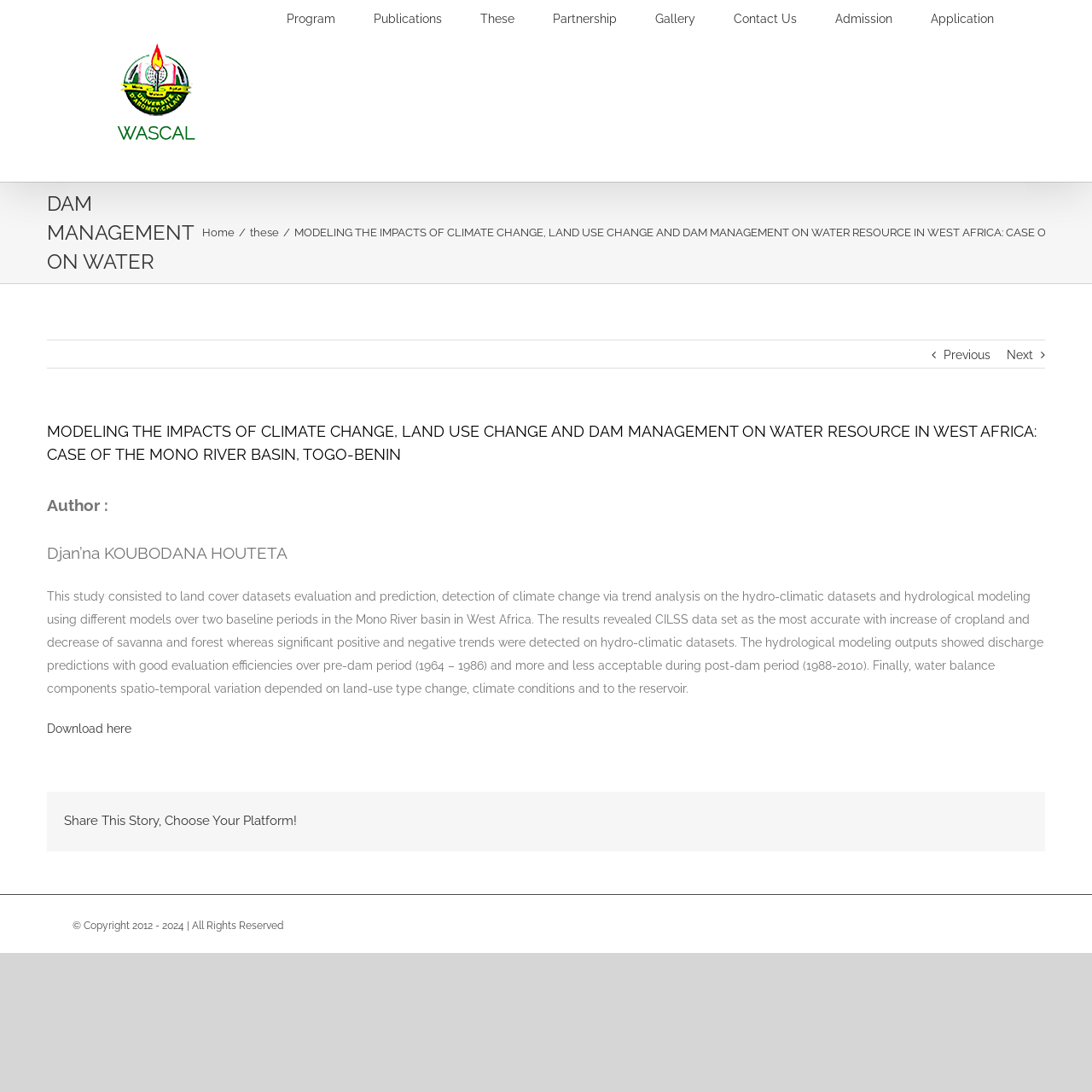Locate the bounding box coordinates of the clickable area needed to fulfill the instruction: "Download the study".

[0.043, 0.661, 0.12, 0.674]